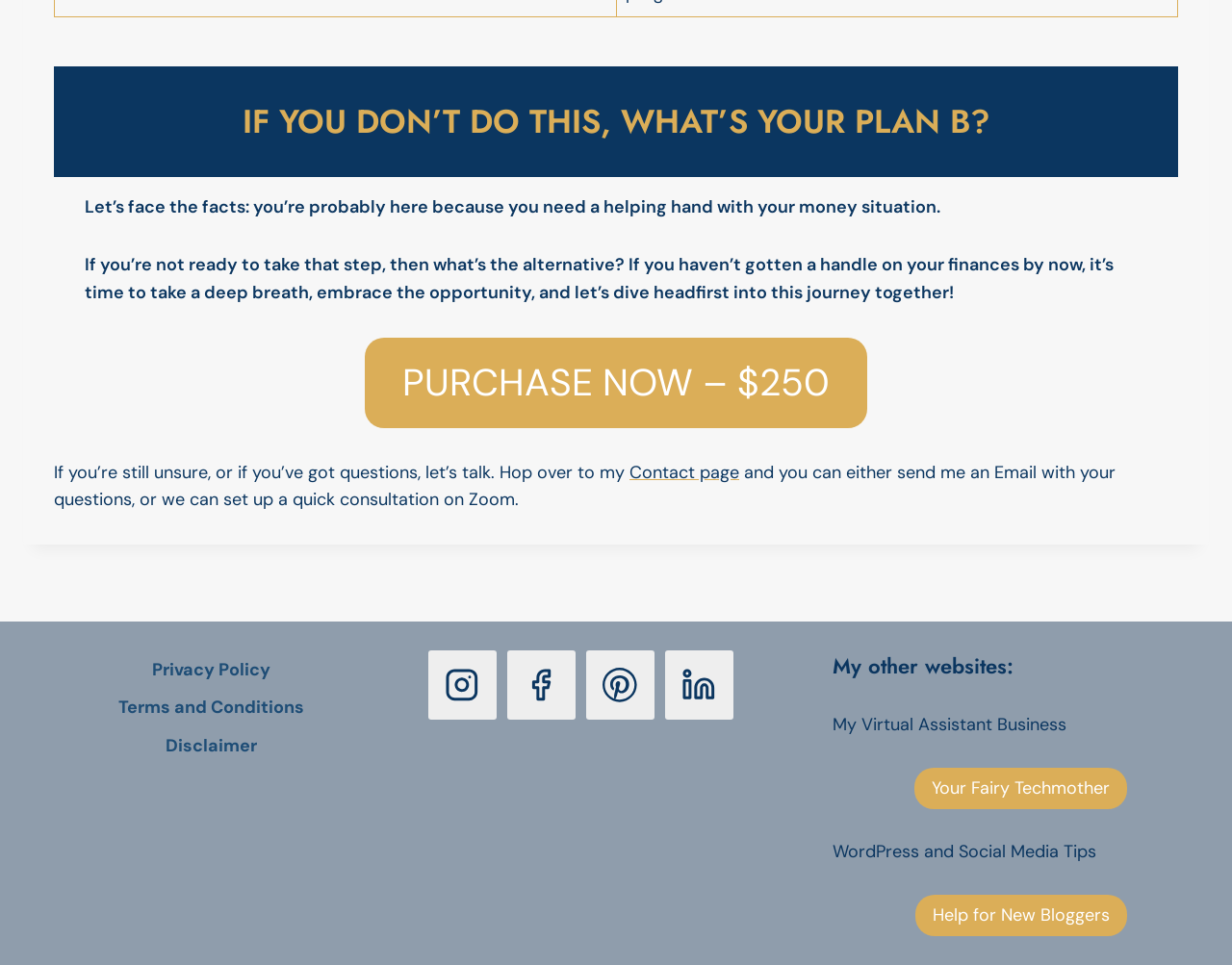Find the bounding box coordinates of the element to click in order to complete the given instruction: "Check the 'Privacy Policy'."

[0.083, 0.674, 0.259, 0.714]